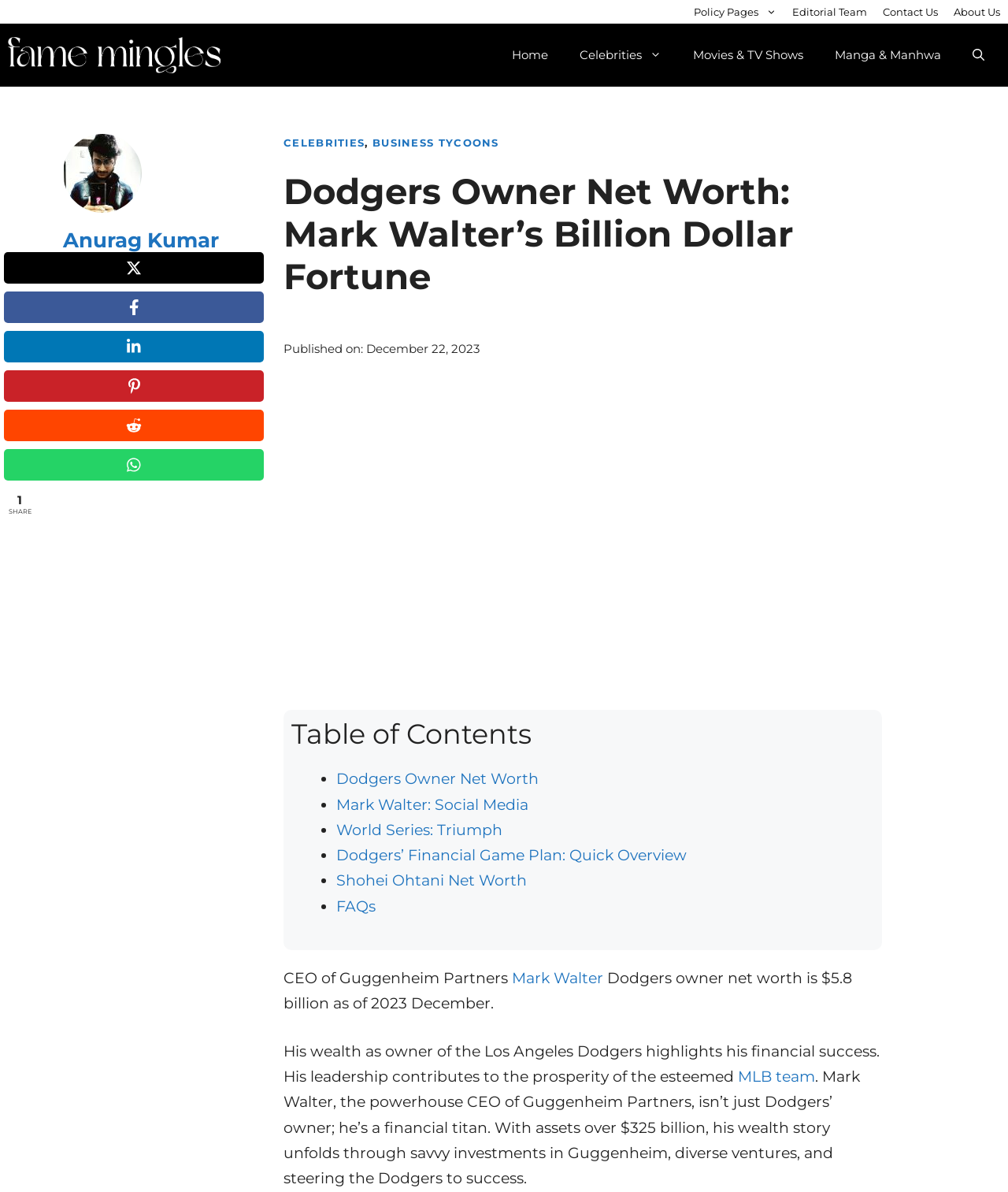Given the element description World Series: Triumph, specify the bounding box coordinates of the corresponding UI element in the format (top-left x, top-left y, bottom-right x, bottom-right y). All values must be between 0 and 1.

[0.334, 0.689, 0.498, 0.704]